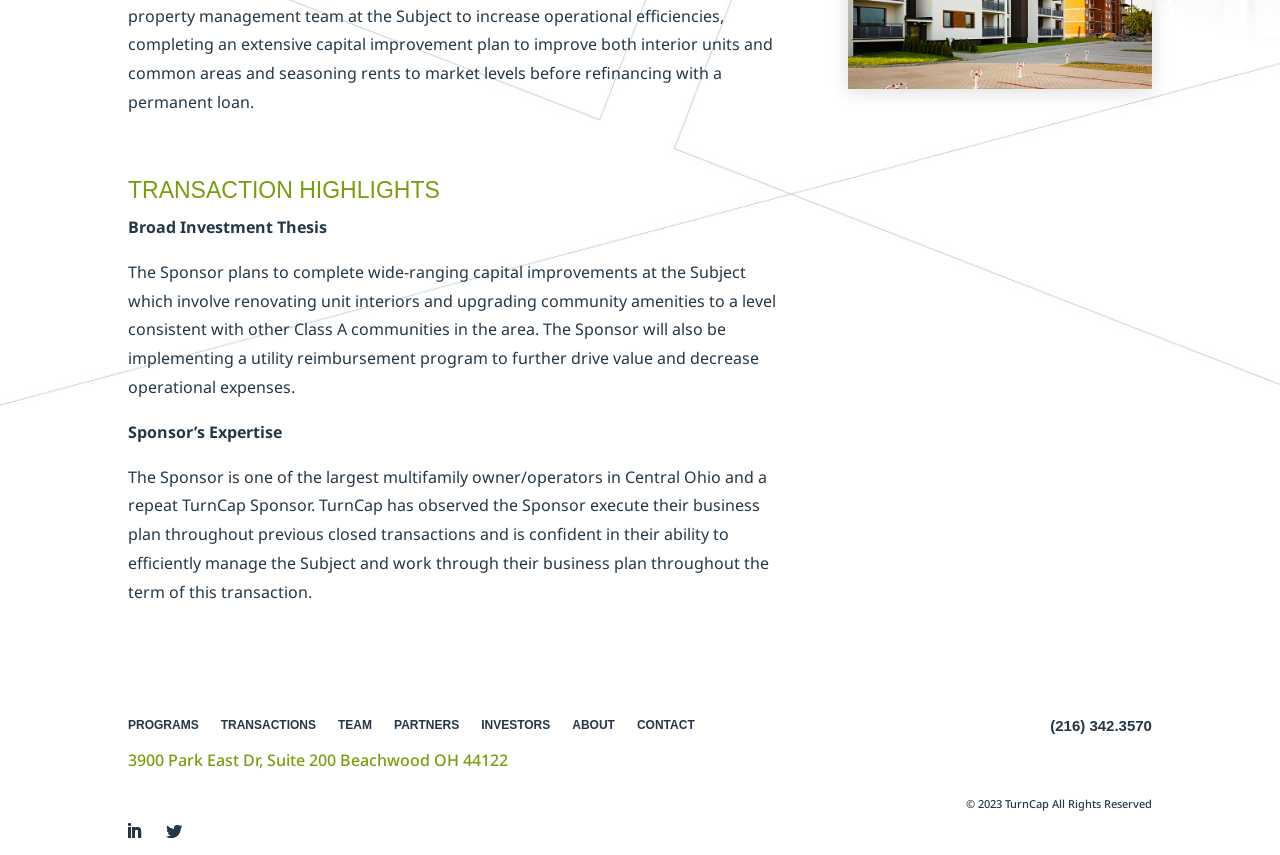Given the element description Search for, identify the bounding box coordinates for the UI element on the webpage screenshot. The format should be (top-left x, top-left y, bottom-right x, bottom-right y), with values between 0 and 1.

None